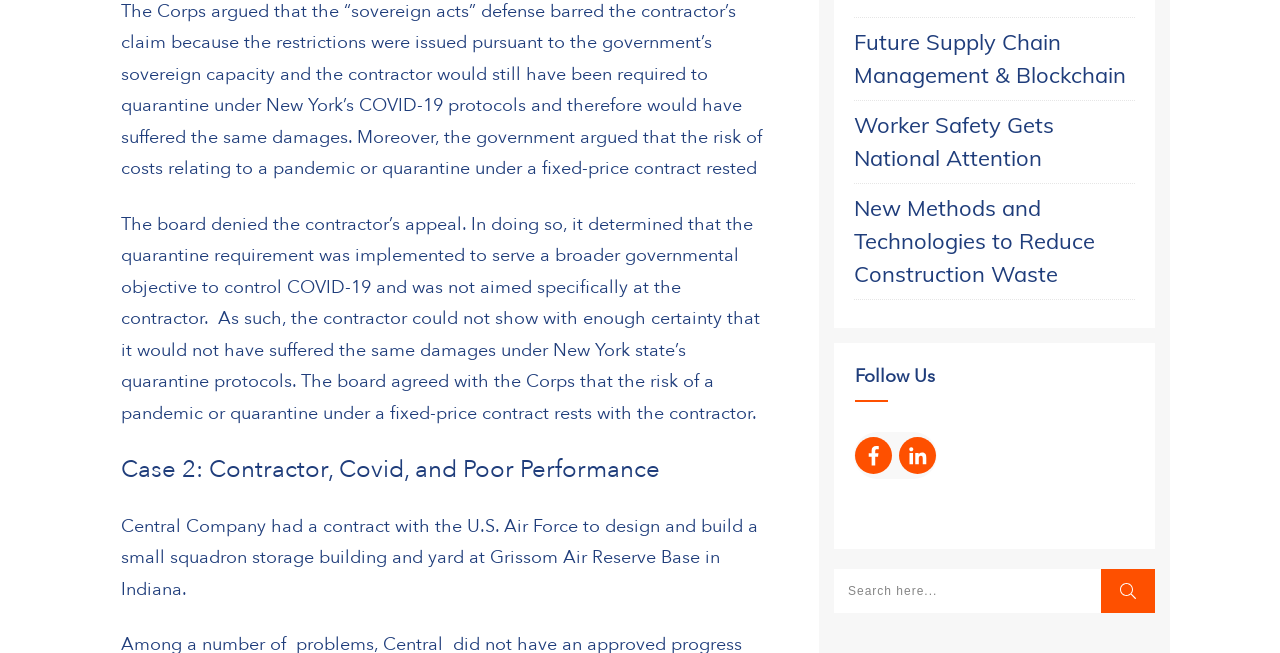What is Central Company building?
Refer to the image and provide a detailed answer to the question.

According to the text 'Central Company had a contract with the U.S. Air Force to design and build a small squadron storage building and yard at Grissom Air Reserve Base in Indiana.', Central Company is building a small squadron storage building and yard.